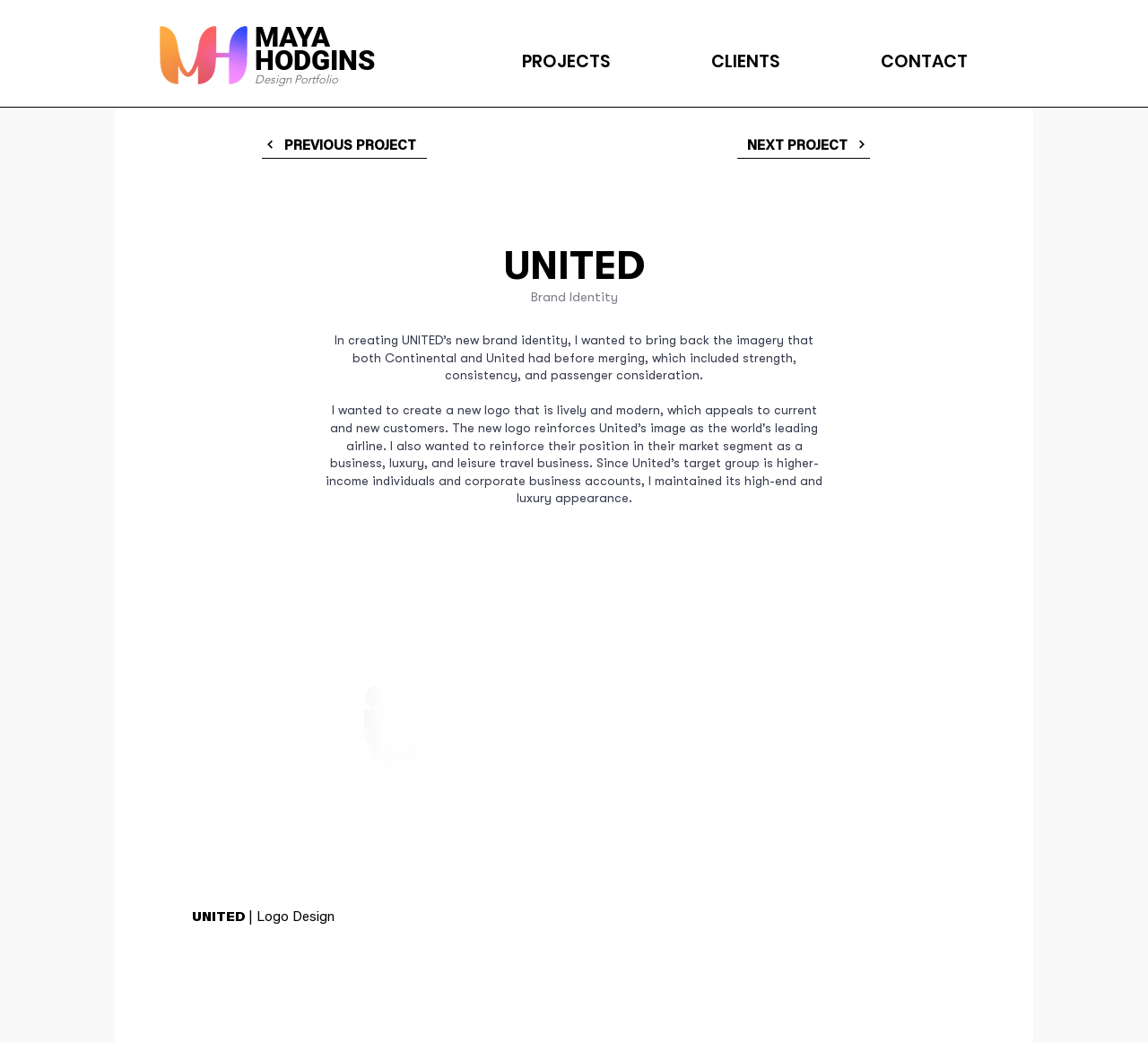Detail the various sections and features of the webpage.

The webpage is about Maya Hodgins, a designer, and her project, UNITED, a brand identity design. At the top left, there is a small image of Maya Hodgins, followed by her name in a large heading. Below her name, there are two static text elements, "Design" and "Portfolio", positioned side by side.

On the right side of the page, there is a navigation menu labeled "Site" with three links: "PROJECTS", "CLIENTS", and "CONTACT". Below the navigation menu, there are two links, "PREVIOUS PROJECT" and "NEXT PROJECT", positioned on either side of the page.

The main content of the page is about the UNITED brand identity project. There is a static text element "UNITED" in a larger font, followed by a subtitle "Brand Identity". Below the subtitle, there is a paragraph of text describing the project, which mentions the goal of bringing back the imagery of Continental and United airlines before their merger.

At the bottom of the page, there is a video player with a "Play video" button and a "Mute" button. Above the video player, there is a static text element "UNITED | Logo Design".